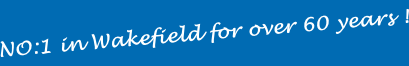What type of services does the company provide?
Can you provide an in-depth and detailed response to the question?

The company provides asbestos removal services, specifically domestic asbestos removal services, as highlighted throughout the associated content about Grimston Asbestos Removal.